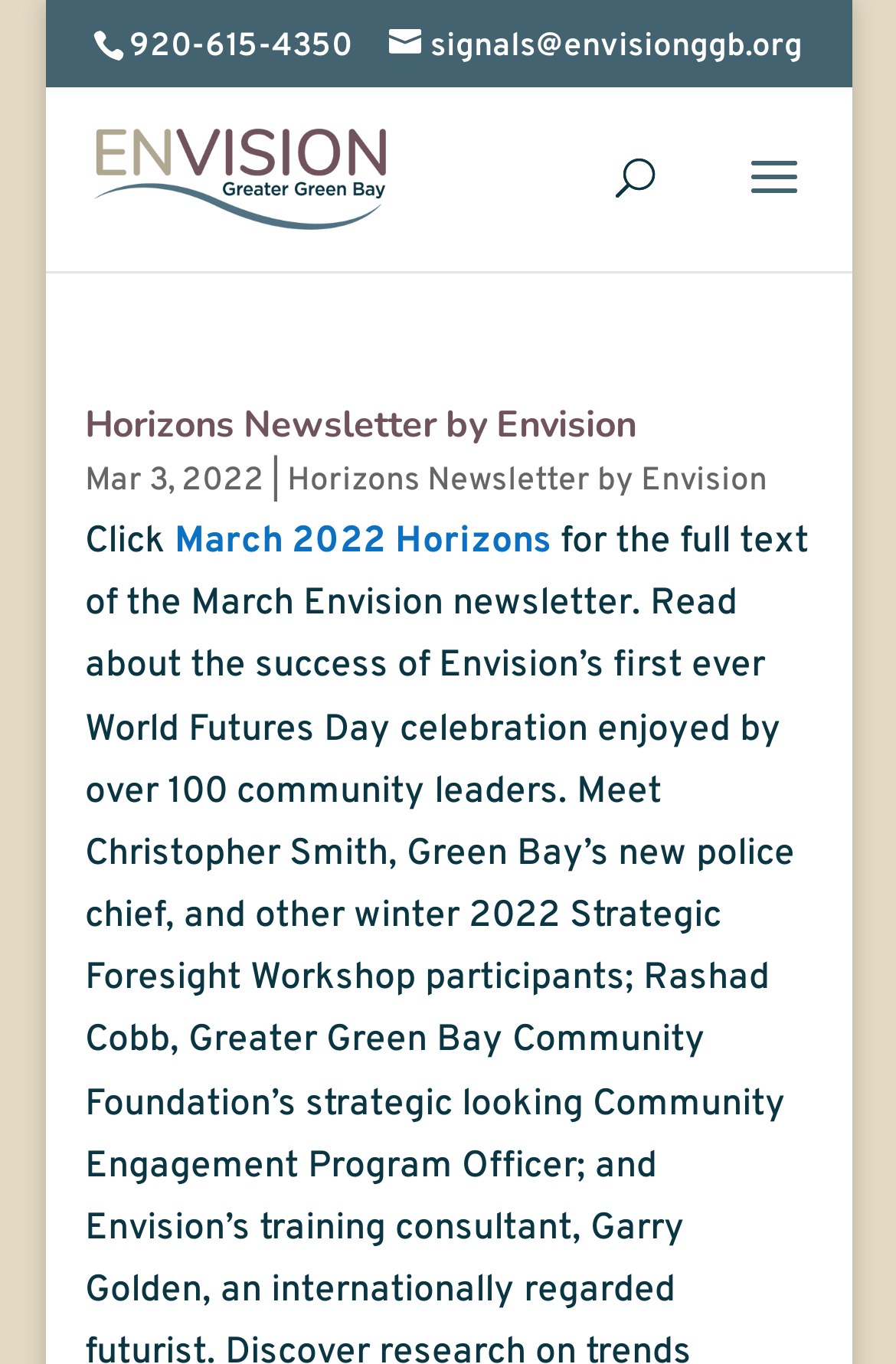Respond with a single word or short phrase to the following question: 
What is the date of the newsletter?

Mar 3, 2022